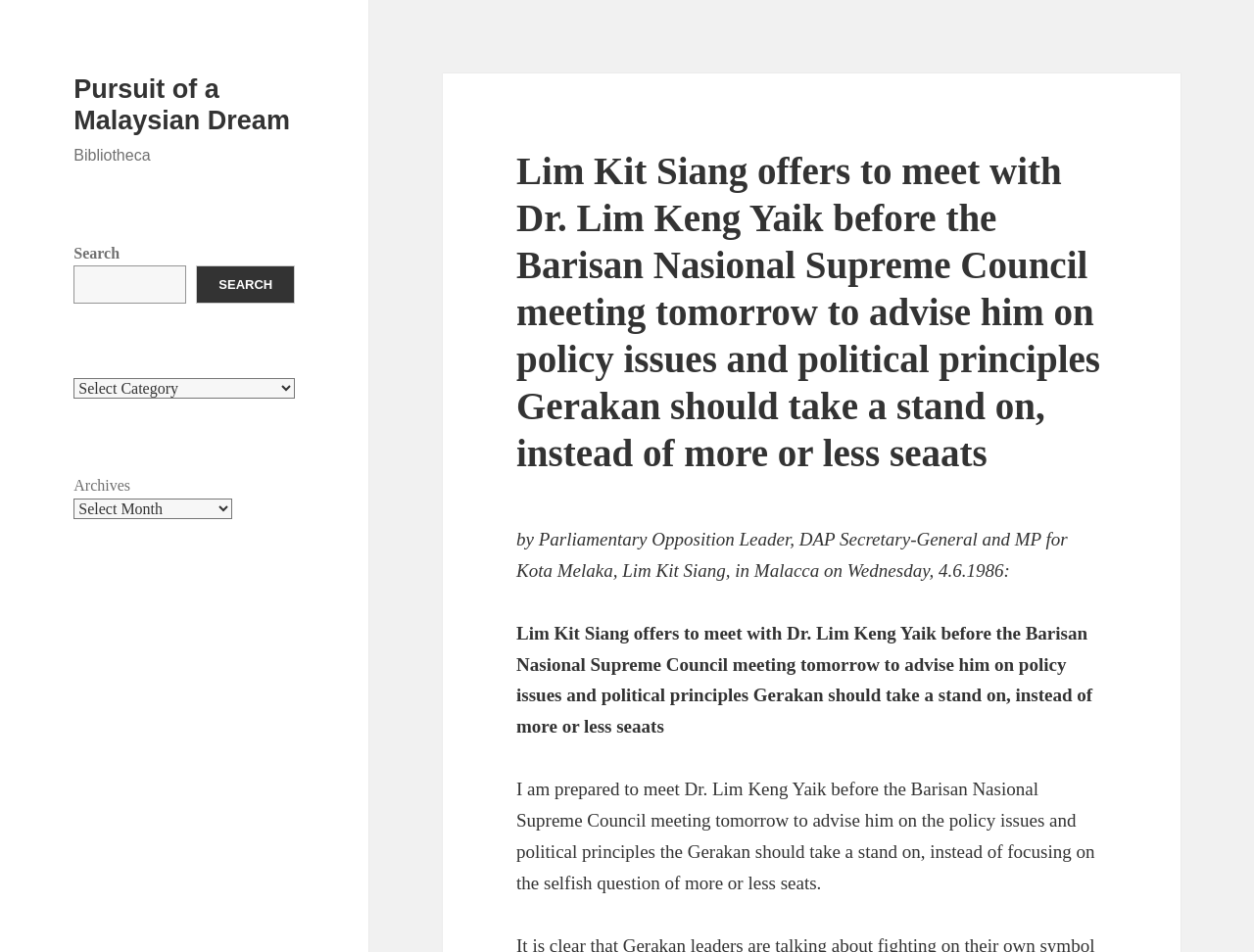Use a single word or phrase to answer the question:
What is the name of the person offering to meet with Dr. Lim Keng Yaik?

Lim Kit Siang